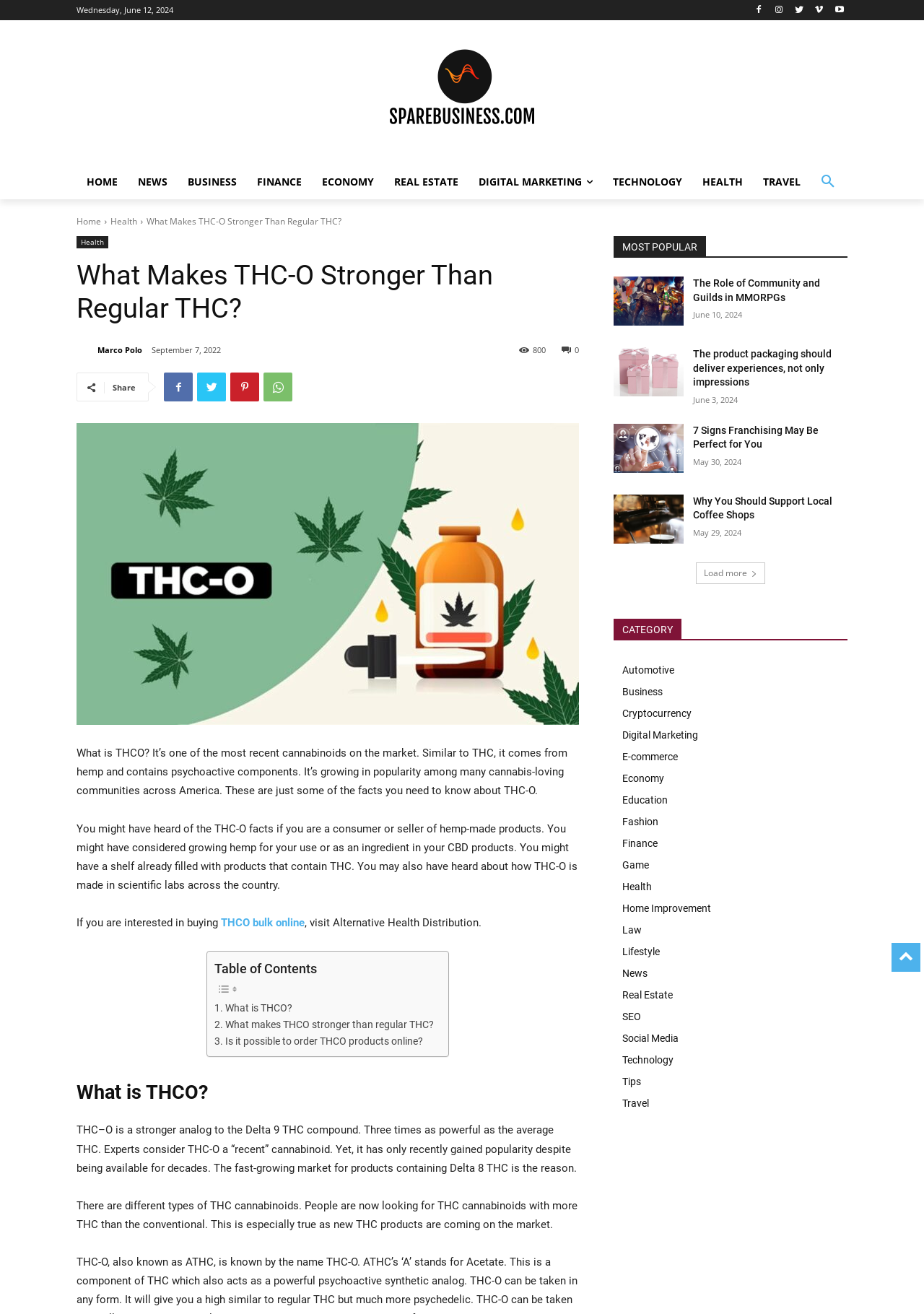Can you show the bounding box coordinates of the region to click on to complete the task described in the instruction: "Visit the 'HEALTH' category"?

[0.749, 0.125, 0.815, 0.152]